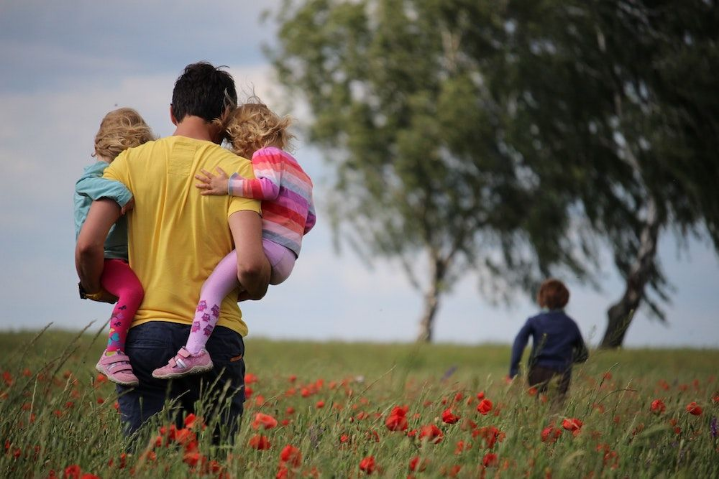Based on the image, provide a detailed and complete answer to the question: 
What color is the jacket of one of the daughters?

The caption describes the attire of the two daughters, stating that one of them is wearing a light blue jacket, which provides the answer to this question.